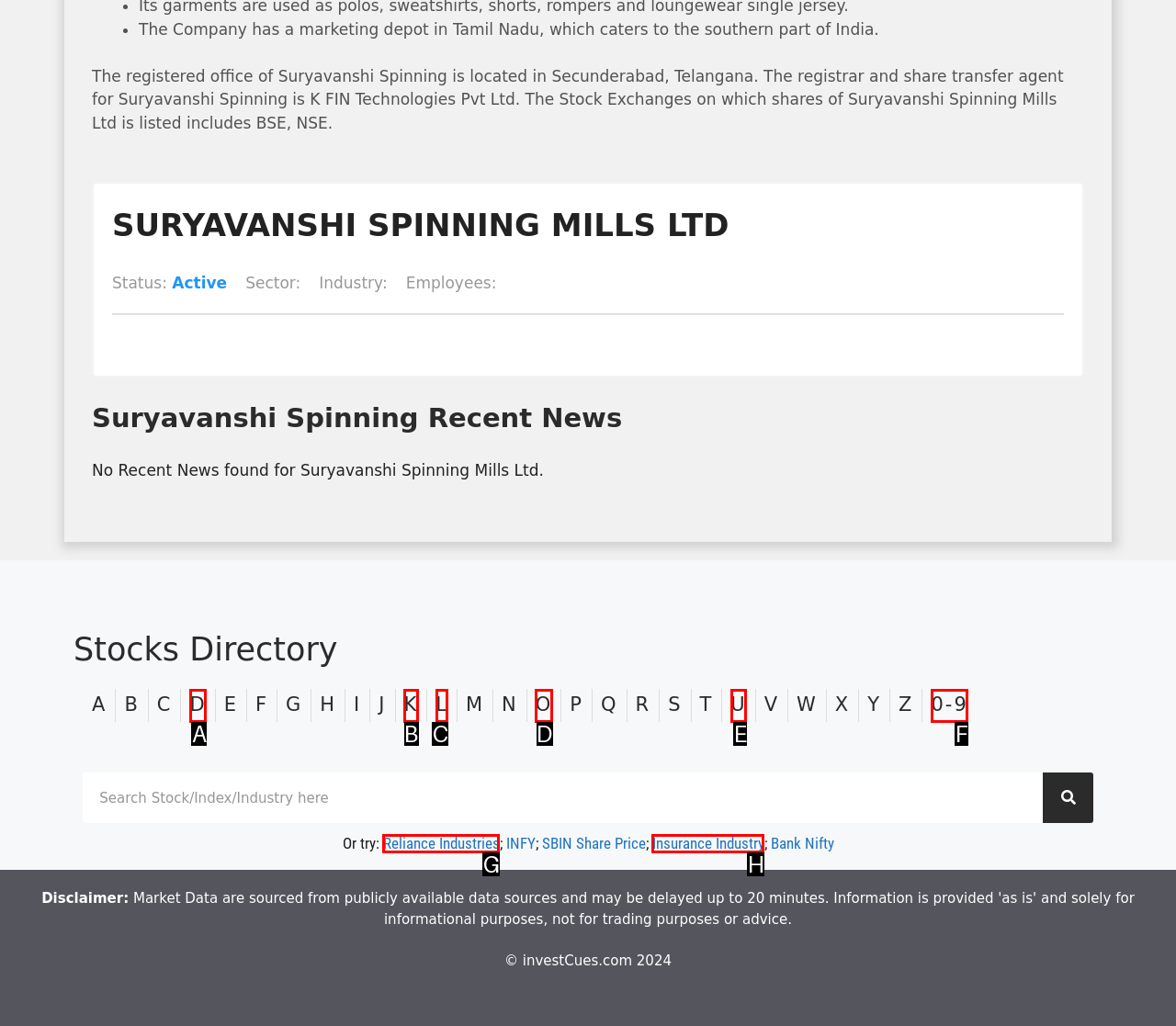Find the HTML element that matches the description: U
Respond with the corresponding letter from the choices provided.

E